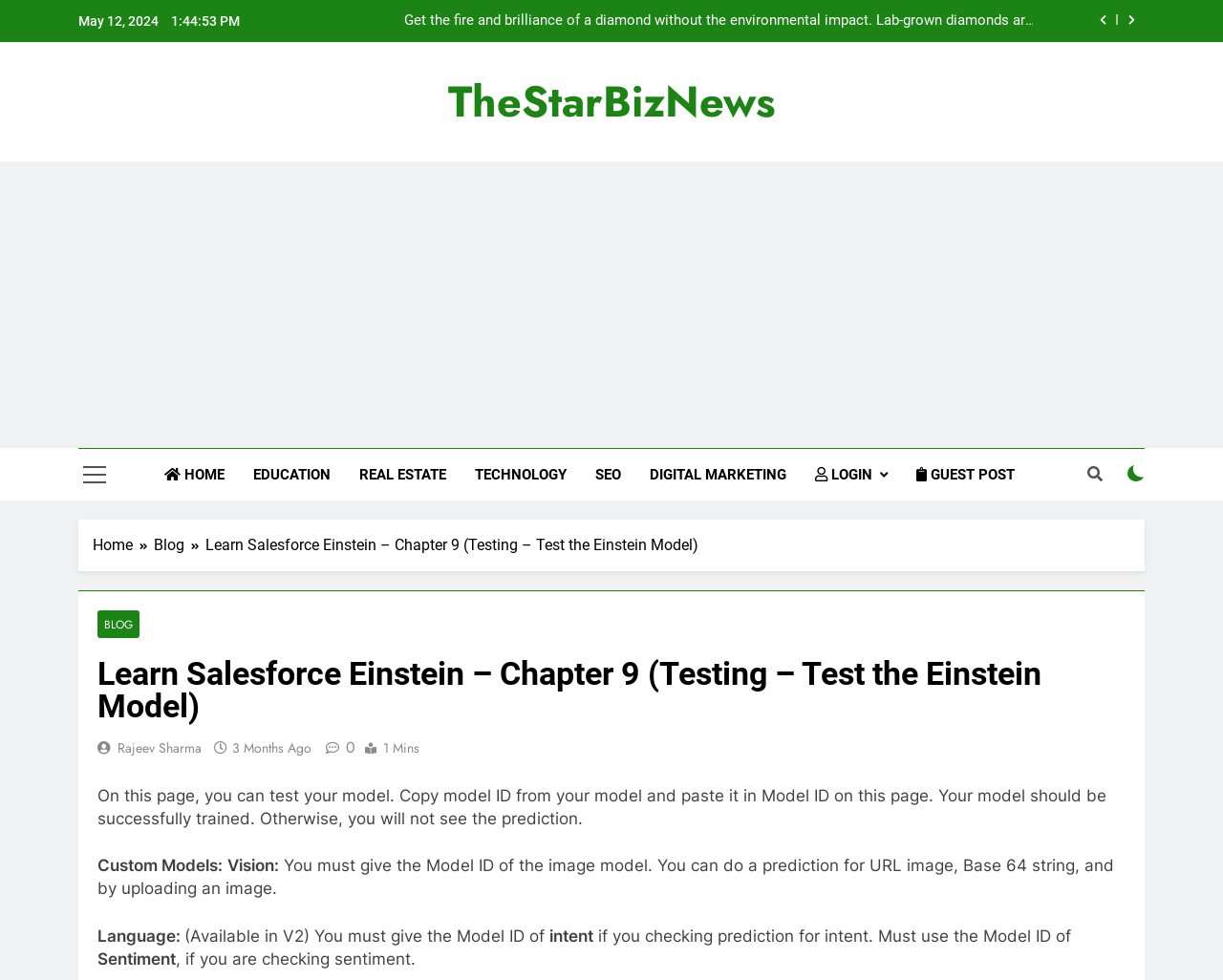Can you find and provide the main heading text of this webpage?

Learn Salesforce Einstein – Chapter 9 (Testing – Test the Einstein Model)